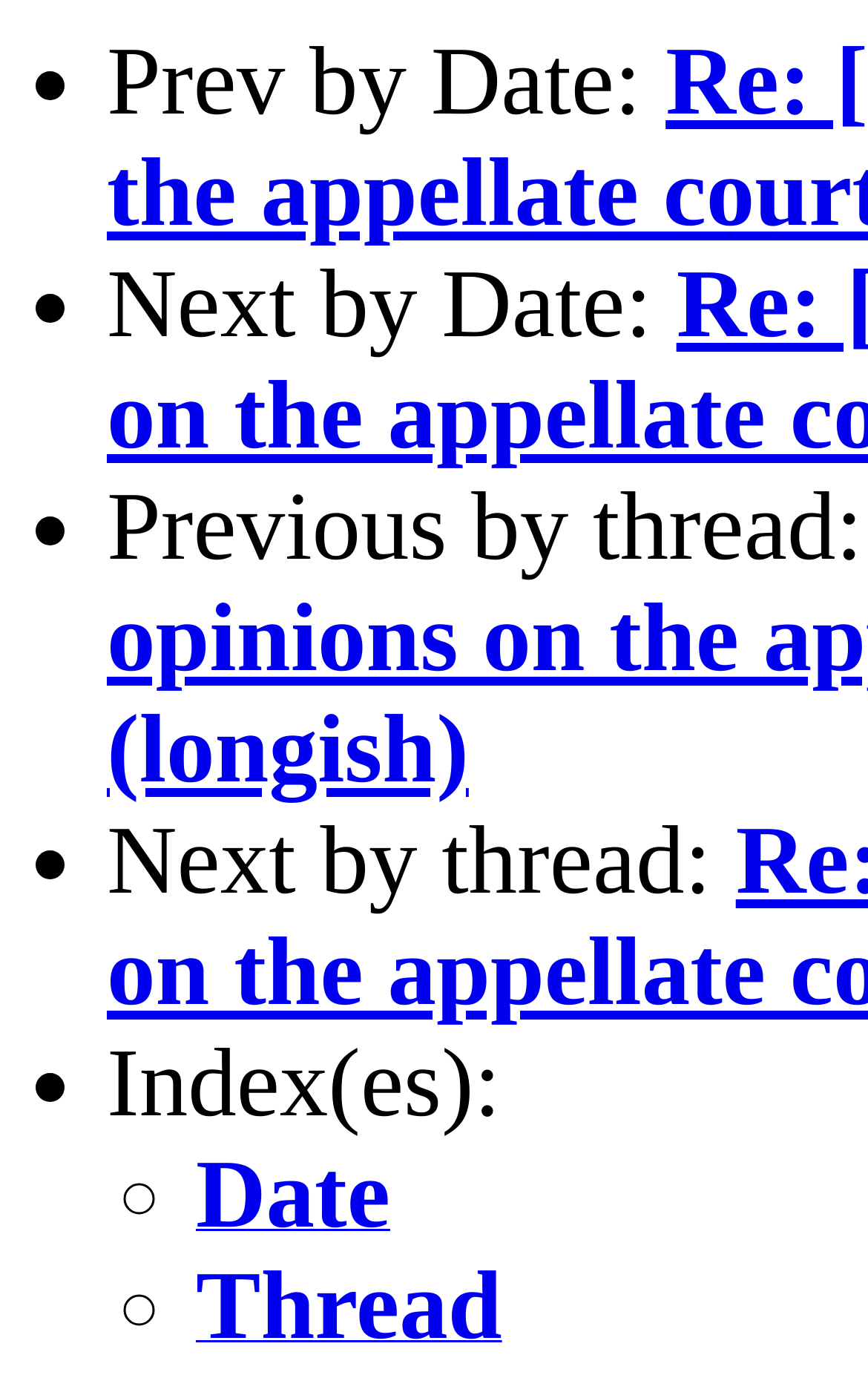What is the purpose of the list markers?
Based on the image content, provide your answer in one word or a short phrase.

To indicate navigation options